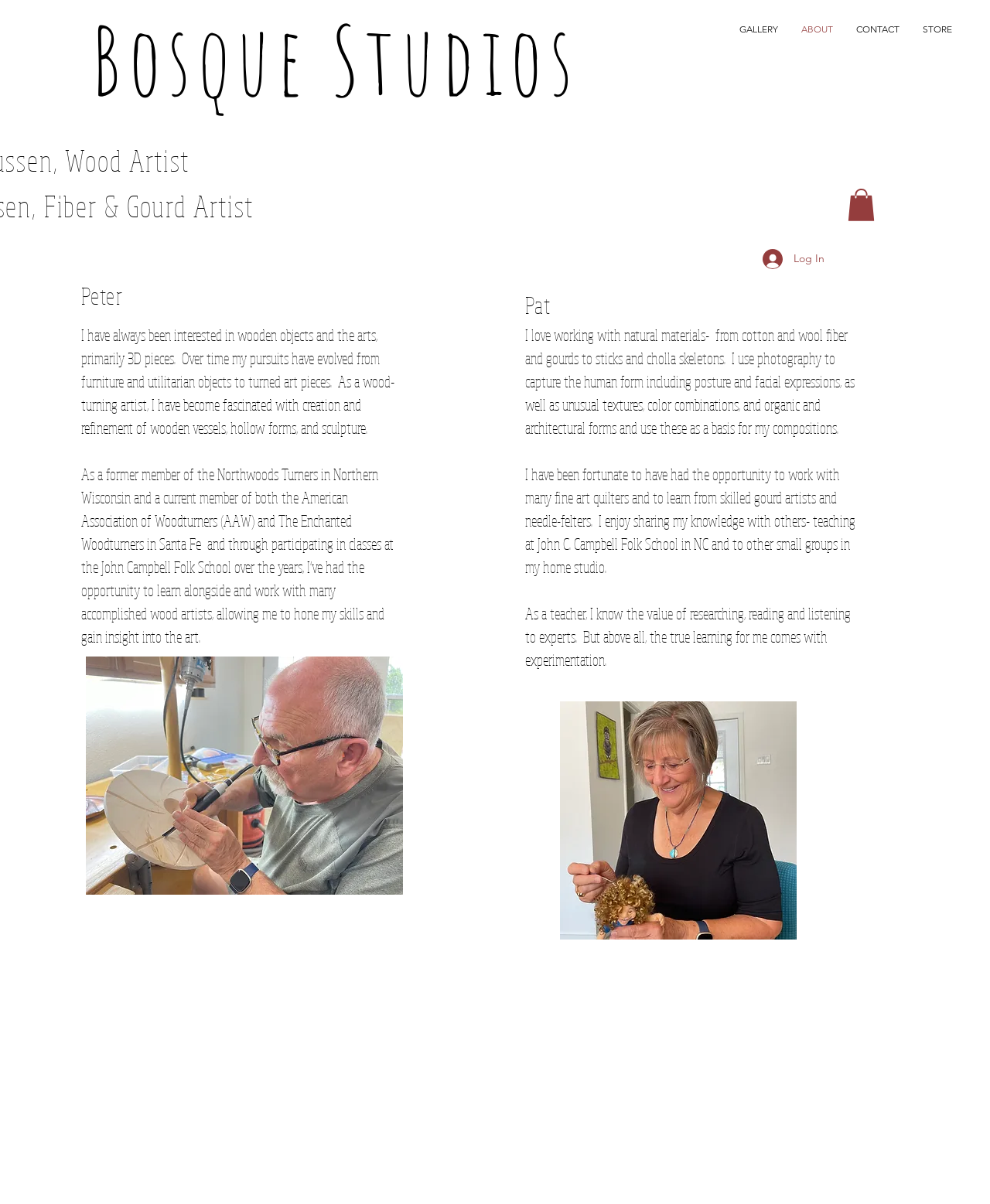Given the webpage screenshot, identify the bounding box of the UI element that matches this description: "Bosque Studios".

[0.092, 0.007, 0.585, 0.102]